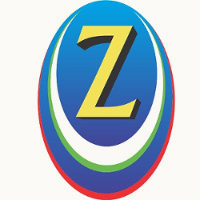Look at the image and give a detailed response to the following question: In what year was the Zimbabwe Open University established?

The Zimbabwe Open University was established in 1999, which is the year mentioned in the caption as the founding year of the institution.